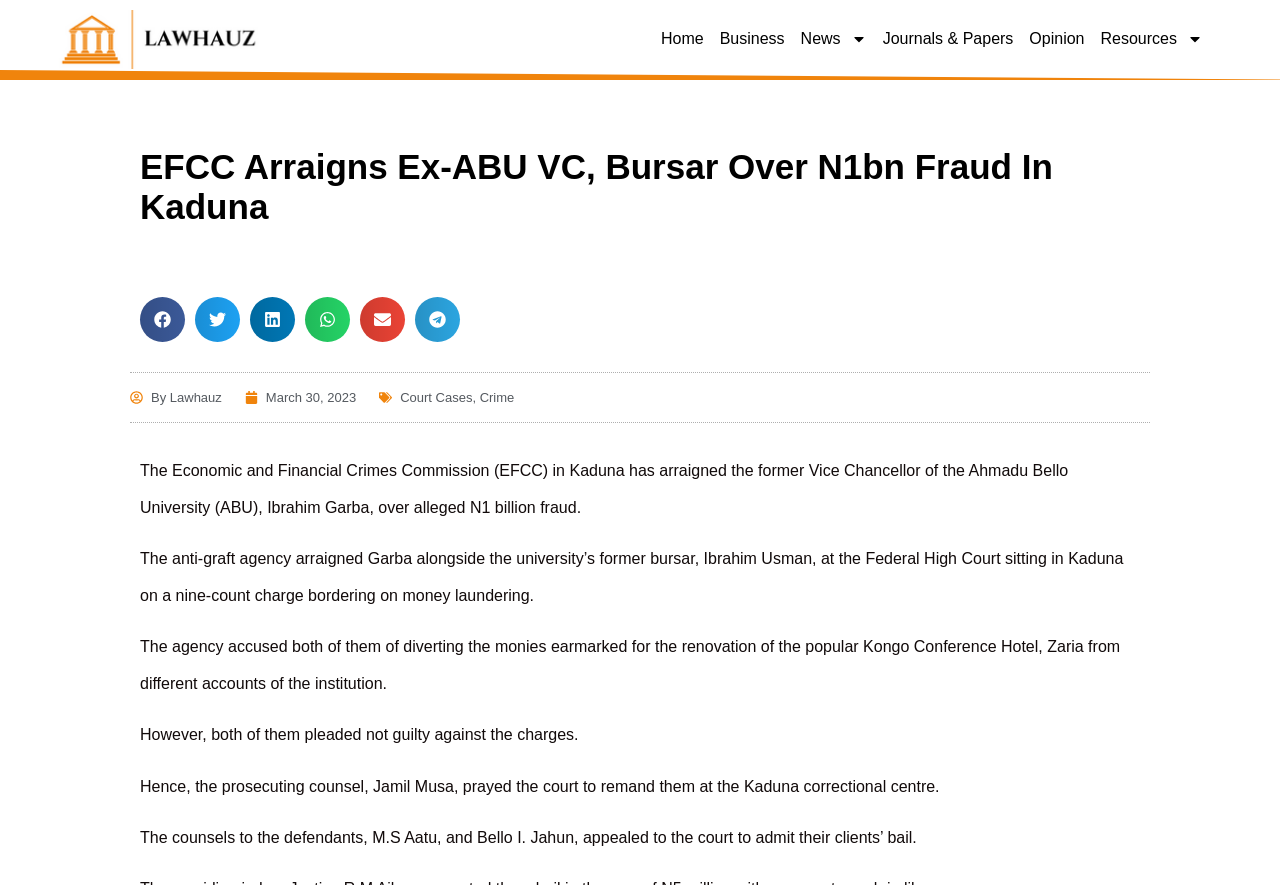Locate the bounding box coordinates of the element I should click to achieve the following instruction: "read about phoebe journal".

None